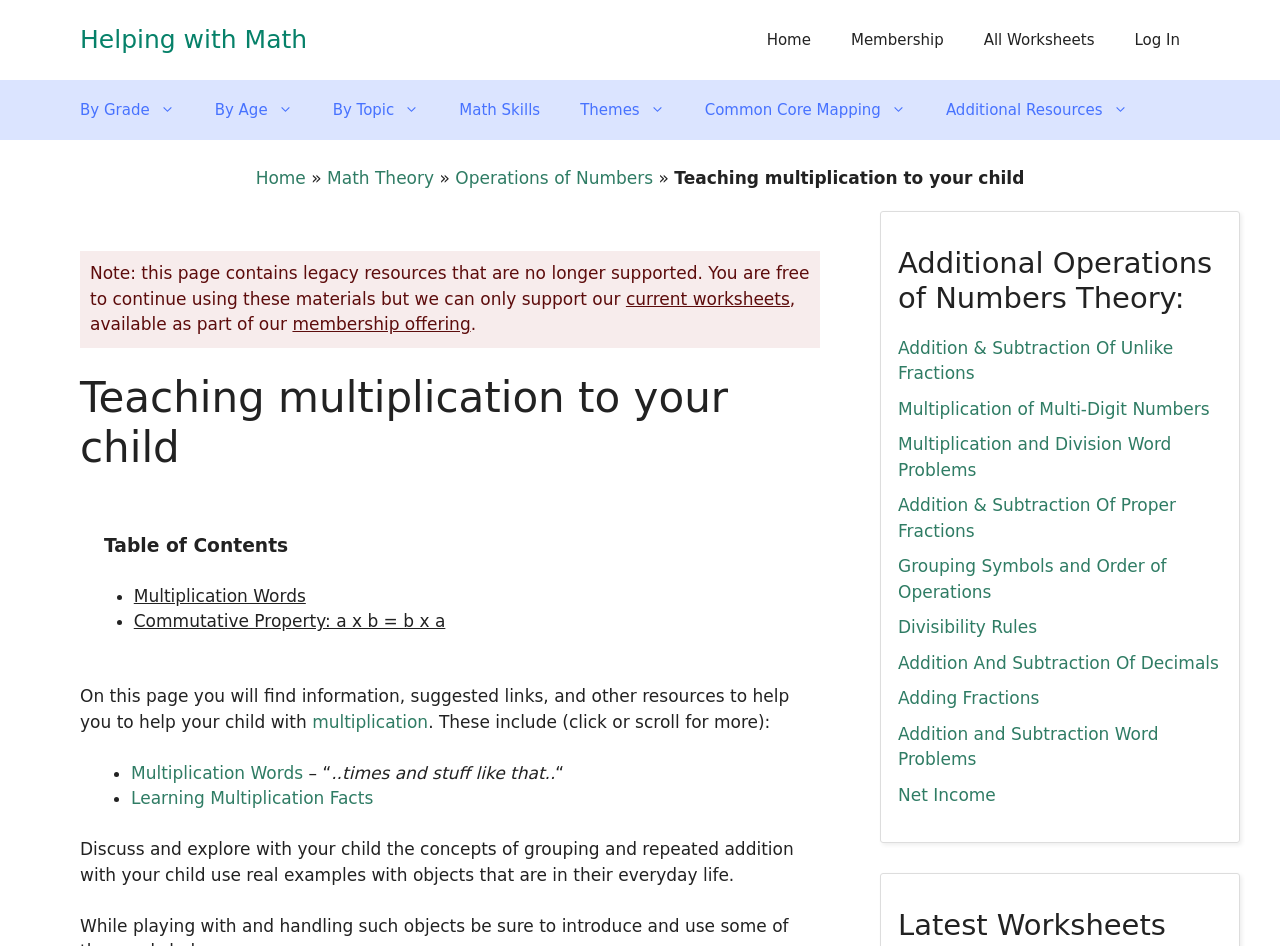Please locate the bounding box coordinates of the element that should be clicked to complete the given instruction: "View the 'Math Theory' page".

[0.256, 0.177, 0.339, 0.198]